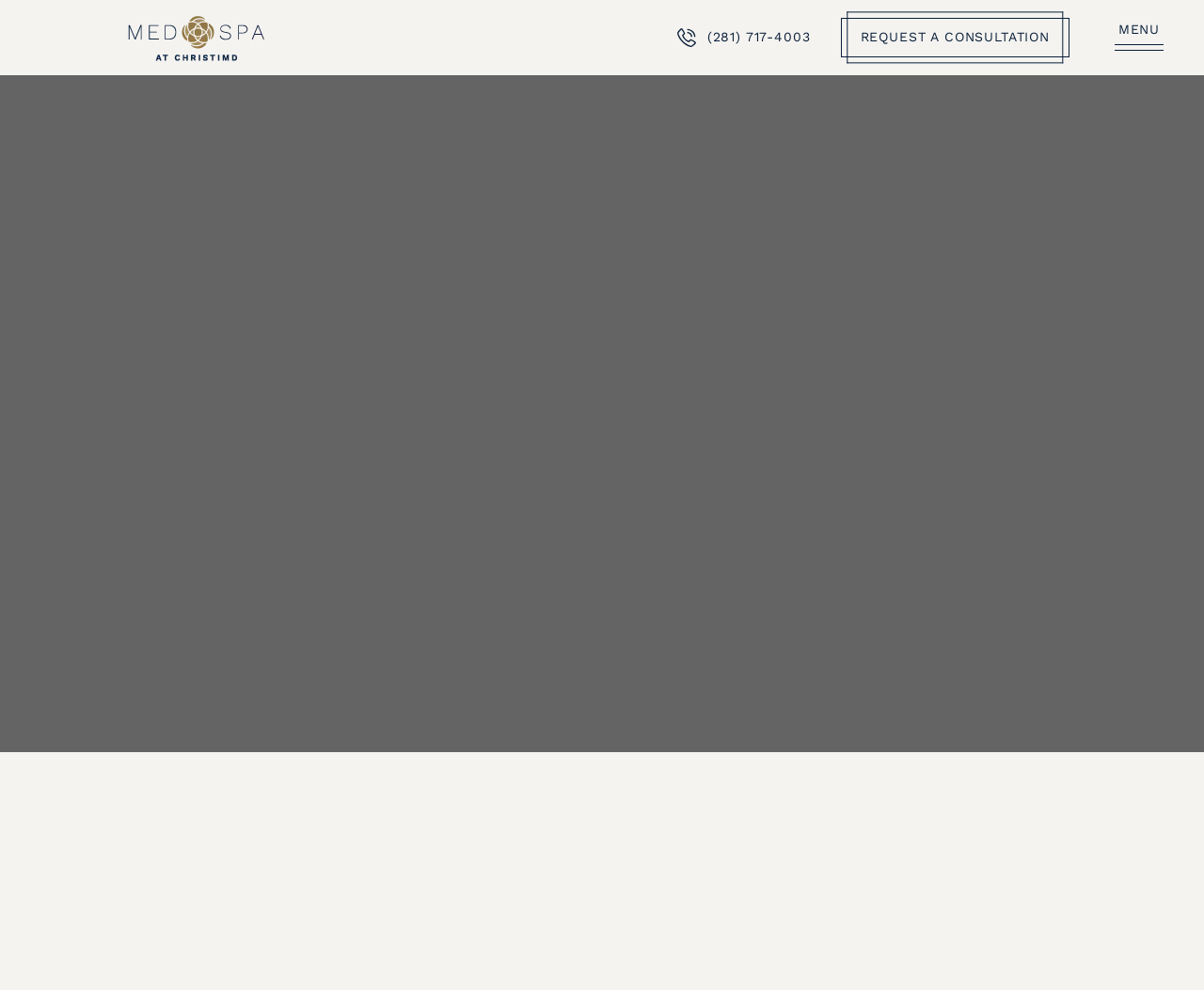What is the phone number on the top right?
Please respond to the question with a detailed and informative answer.

I found the phone number by looking at the top right section of the webpage, where I saw a link with the phone number '(281) 717-4003'.